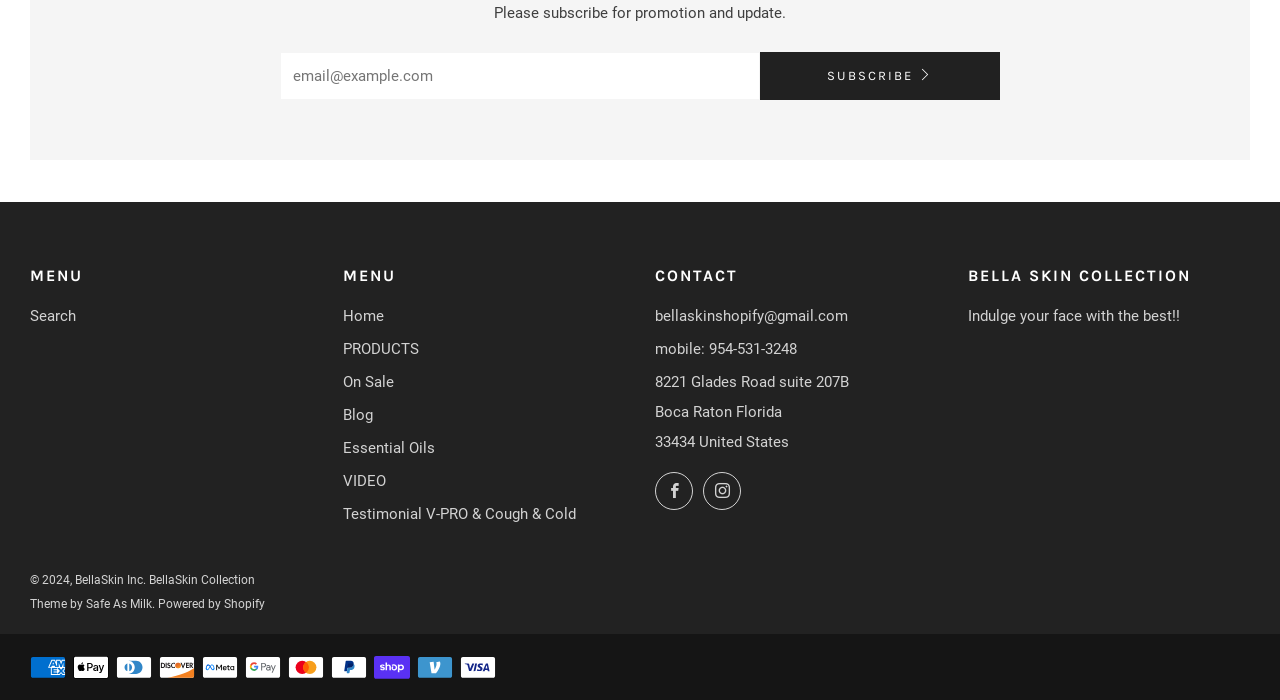What is the purpose of the textbox?
Look at the image and provide a short answer using one word or a phrase.

Enter email